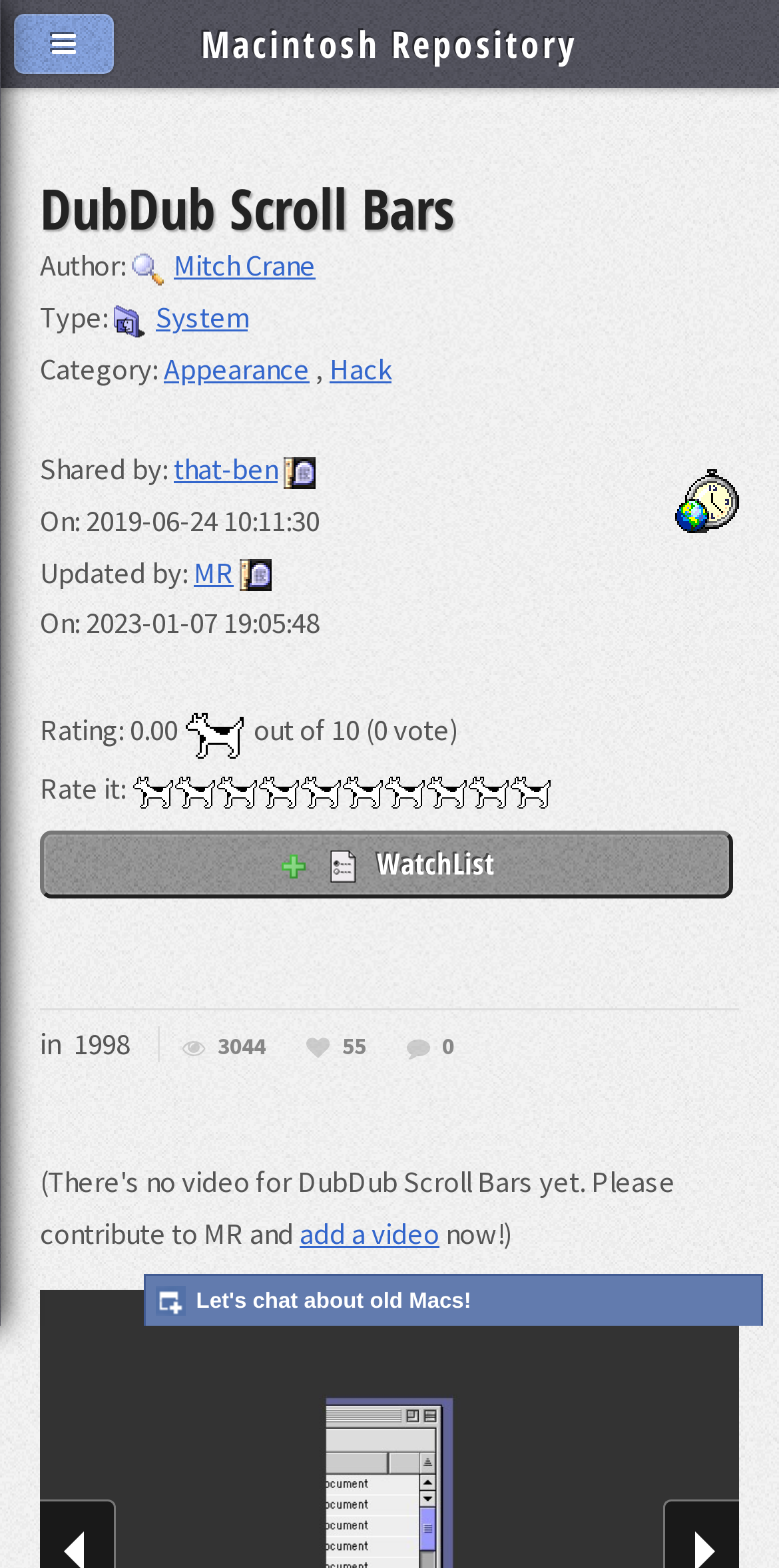Determine the bounding box coordinates for the area that should be clicked to carry out the following instruction: "Click on the author's name".

[0.169, 0.158, 0.405, 0.181]